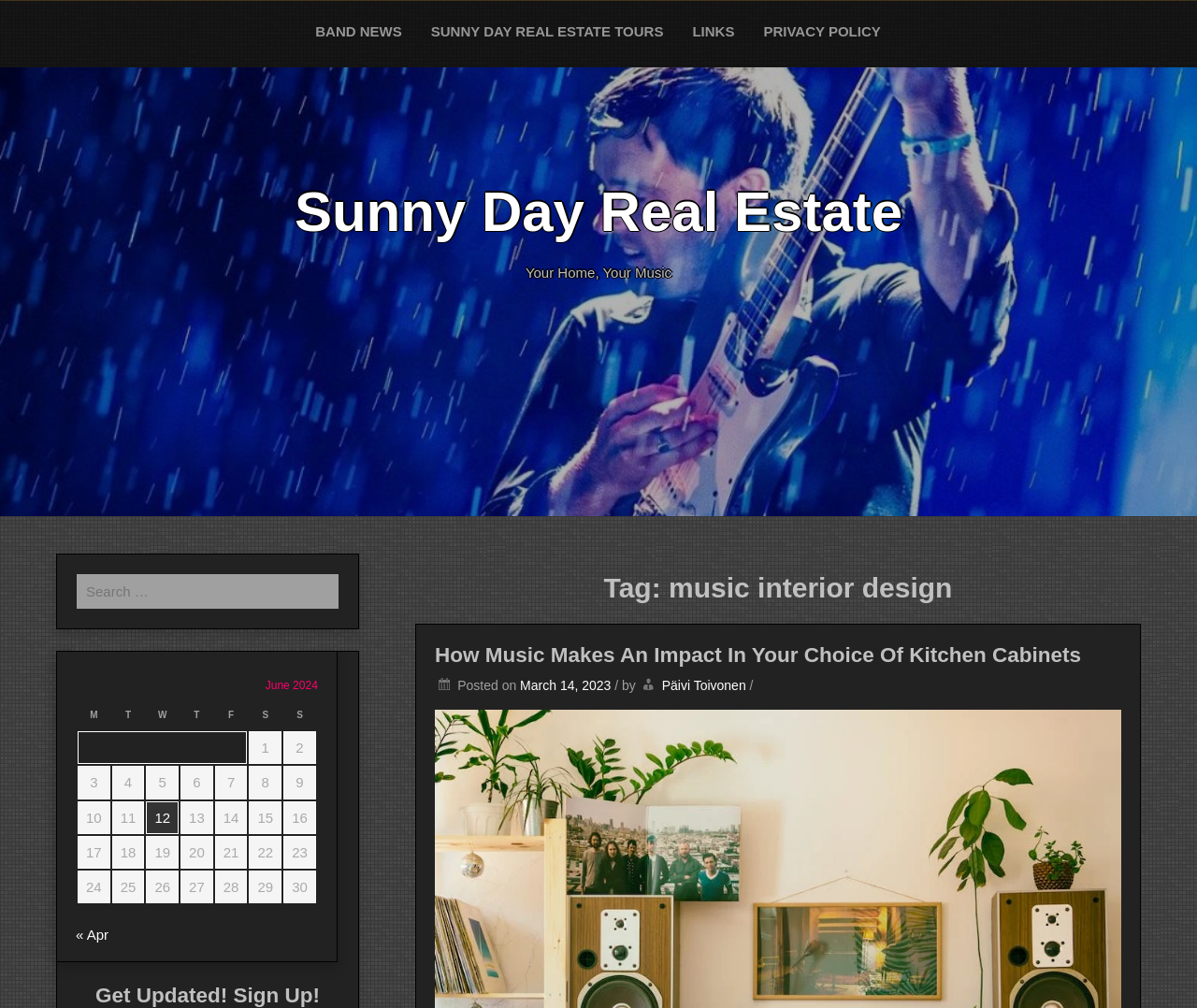From the screenshot, find the bounding box of the UI element matching this description: "Band News". Supply the bounding box coordinates in the form [left, top, right, bottom], each a float between 0 and 1.

[0.252, 0.001, 0.348, 0.063]